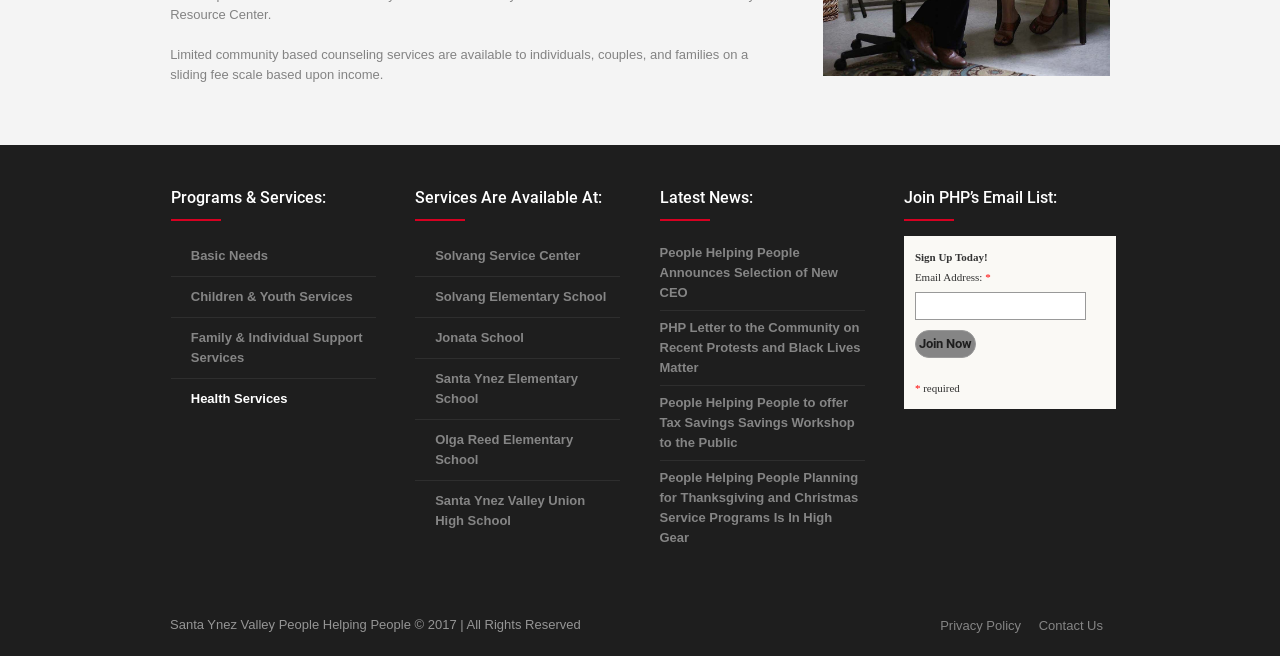Determine the bounding box coordinates of the clickable element to complete this instruction: "Click on Solvang Service Center". Provide the coordinates in the format of four float numbers between 0 and 1, [left, top, right, bottom].

[0.324, 0.36, 0.485, 0.421]